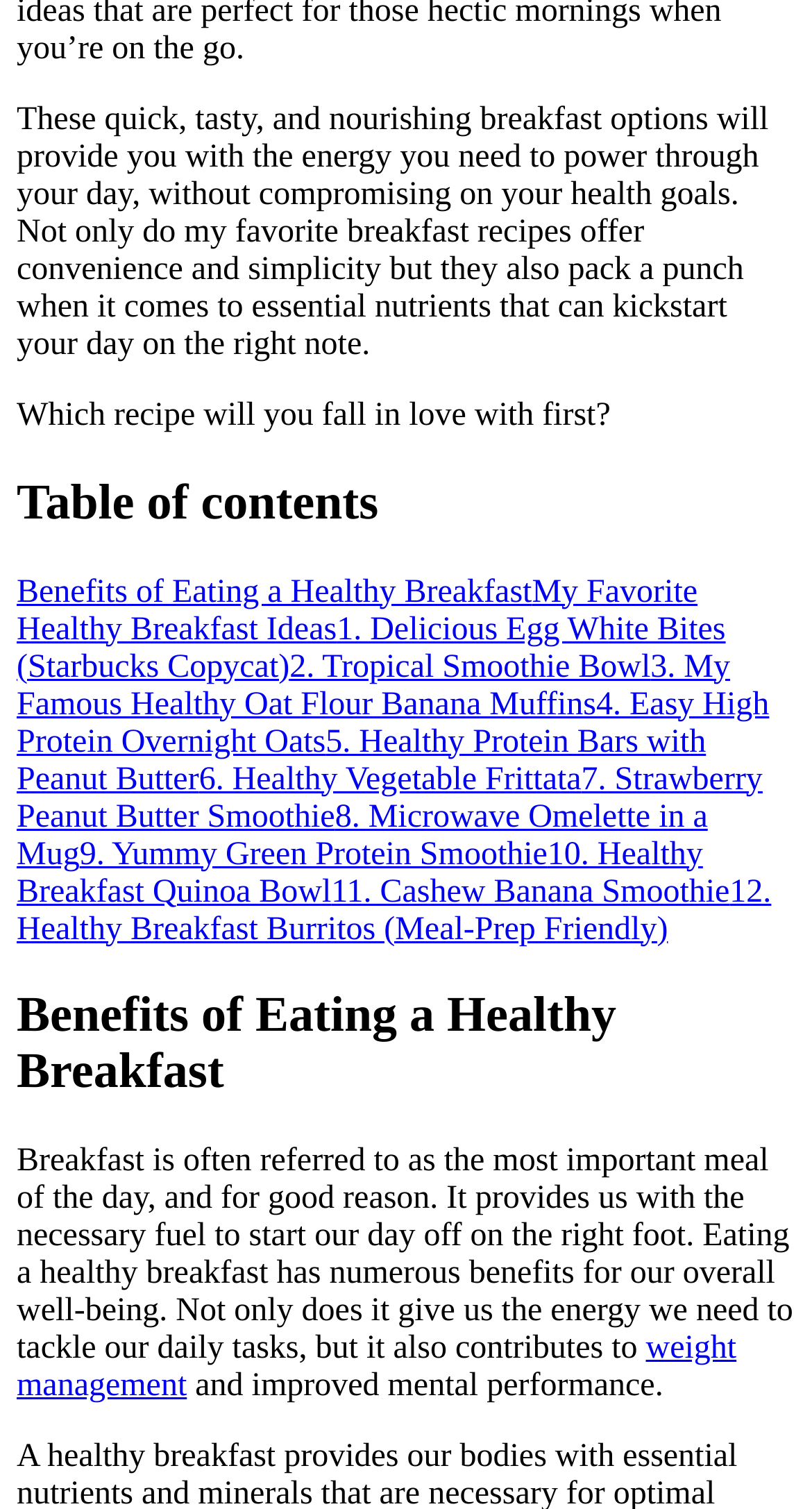Find the coordinates for the bounding box of the element with this description: "7. Strawberry Peanut Butter Smoothie".

[0.021, 0.504, 0.939, 0.553]